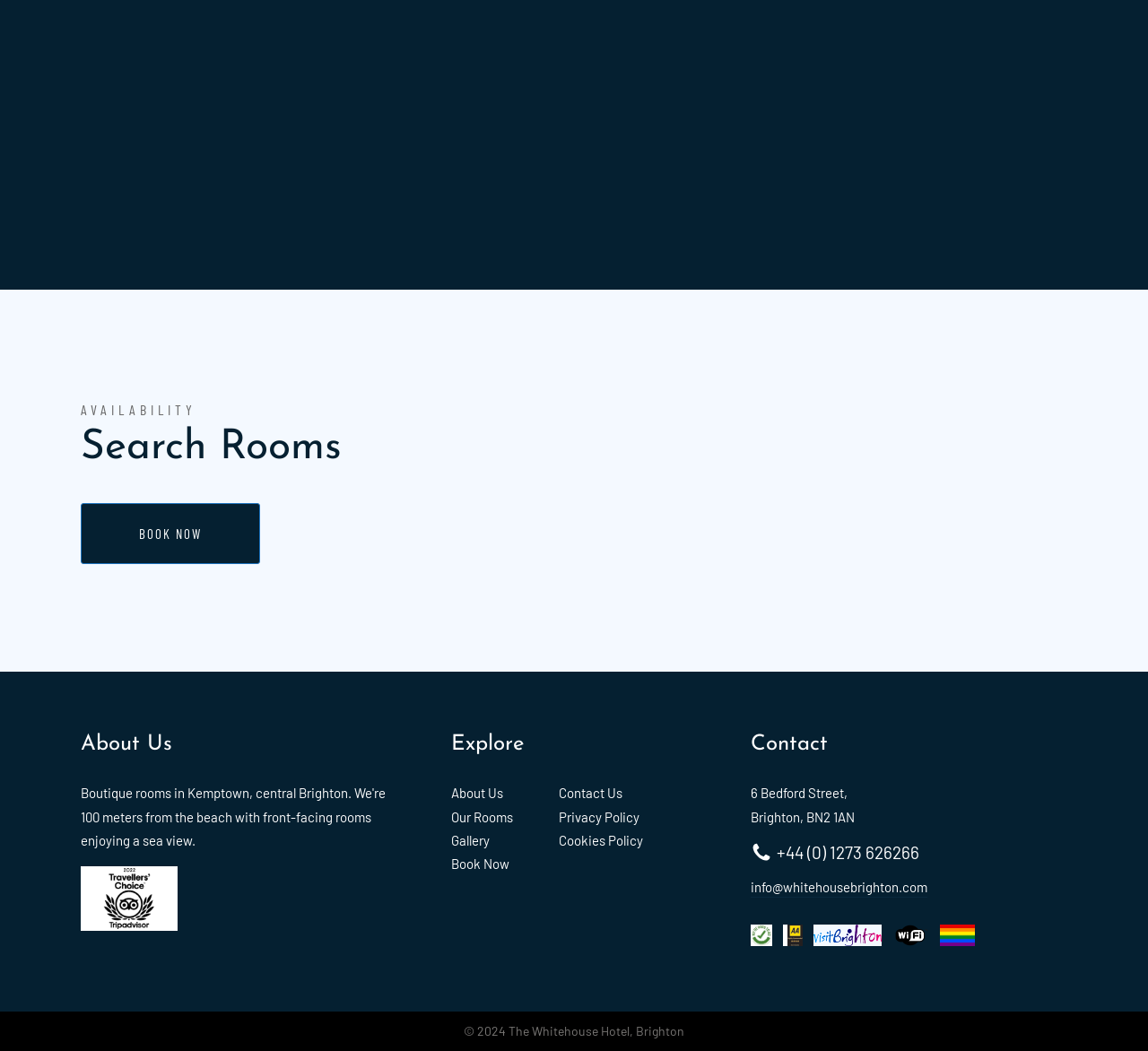Please find the bounding box coordinates of the clickable region needed to complete the following instruction: "Book a room now". The bounding box coordinates must consist of four float numbers between 0 and 1, i.e., [left, top, right, bottom].

[0.07, 0.479, 0.227, 0.537]